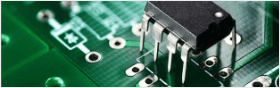What is the purpose of the metal pins on the IC chip?
We need a detailed and meticulous answer to the question.

By studying the image, I see that the IC chip has multiple metal pins that extend into circular solder pads on the board. The caption explains that these pins are essential for establishing intricate connections, which are crucial for the electronic functionality of the PCB.